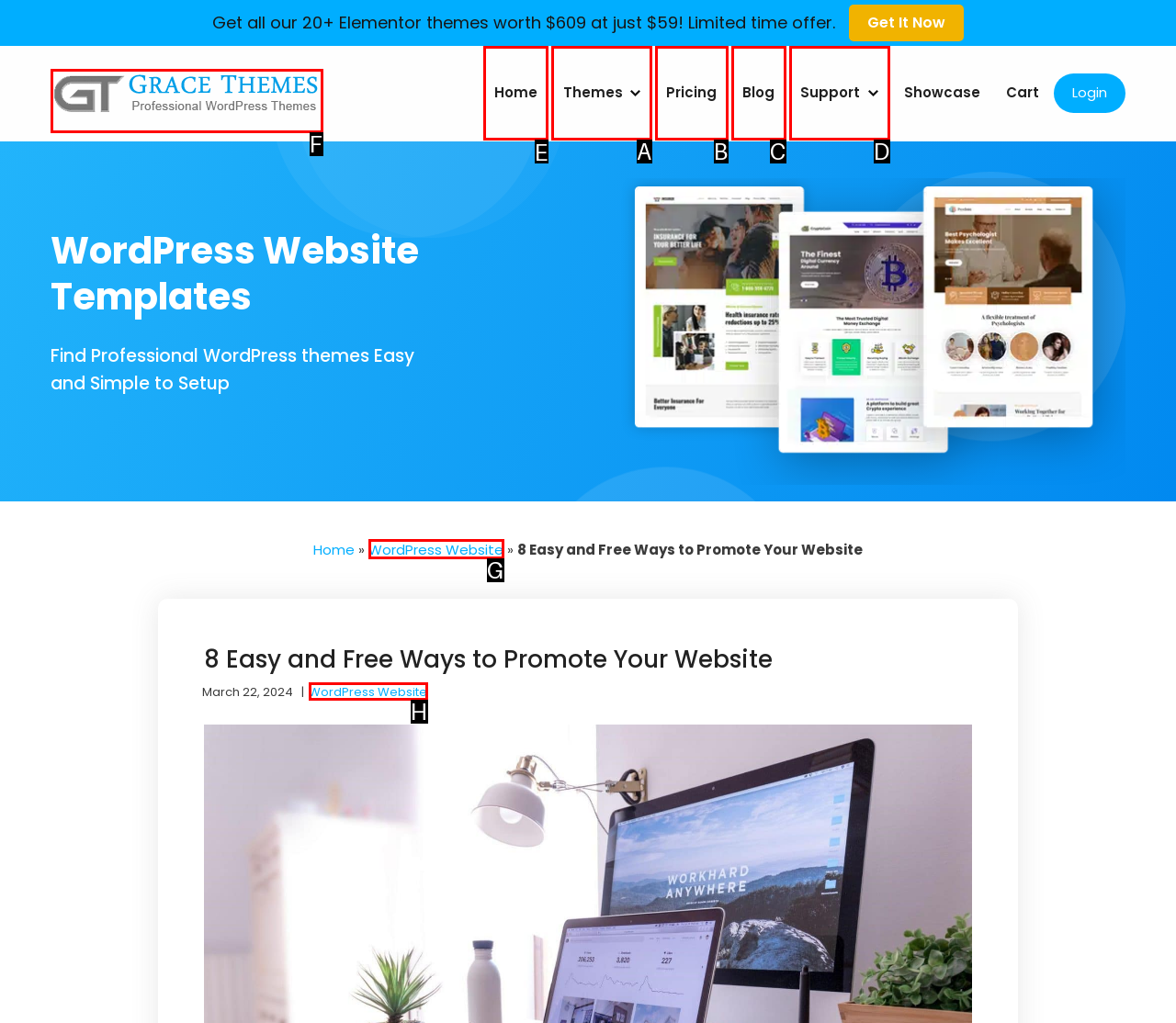Identify the correct option to click in order to complete this task: Go to 'Home' page
Answer with the letter of the chosen option directly.

E